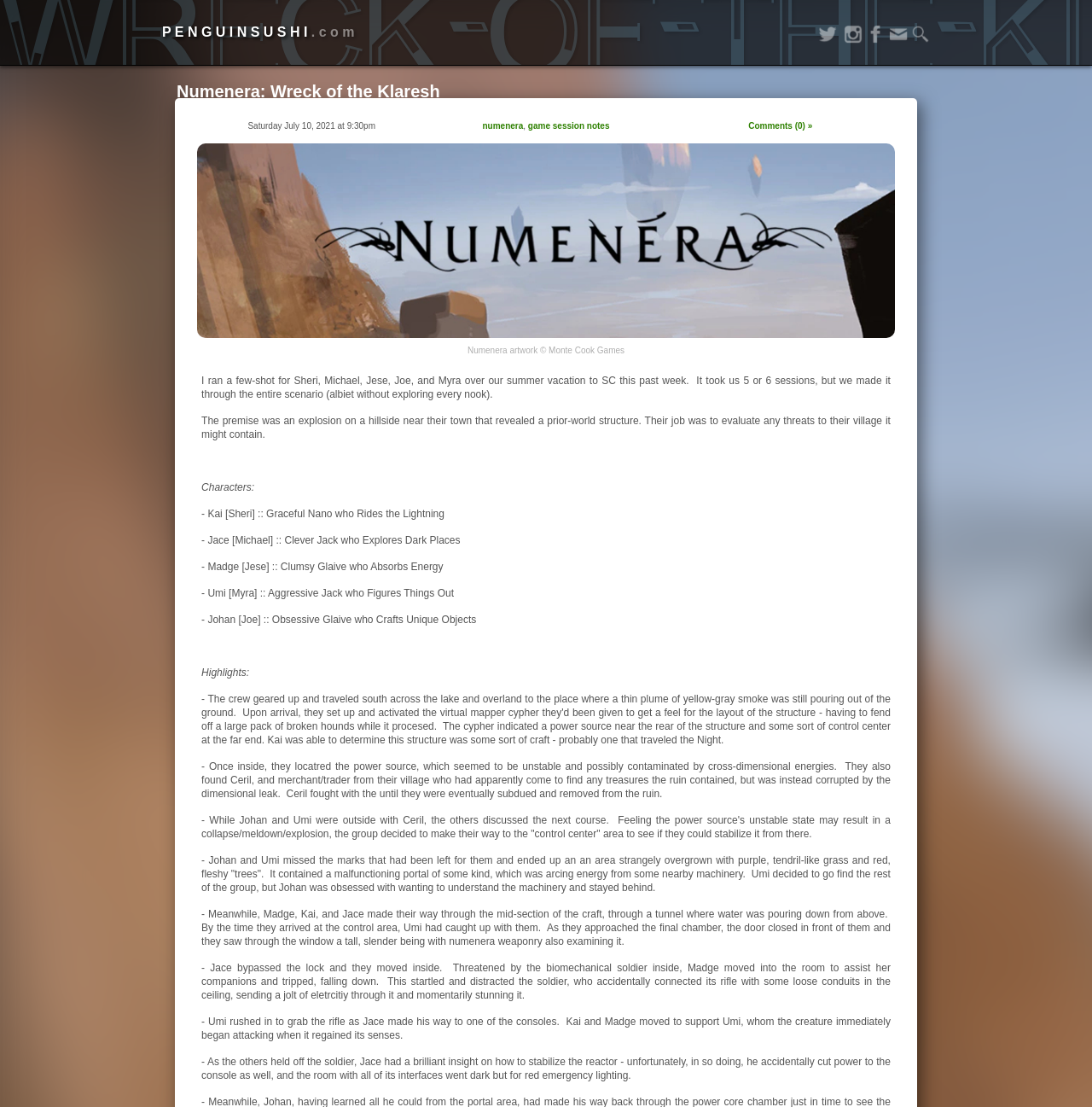Could you find the bounding box coordinates of the clickable area to complete this instruction: "Search for something"?

[0.834, 0.029, 0.852, 0.042]